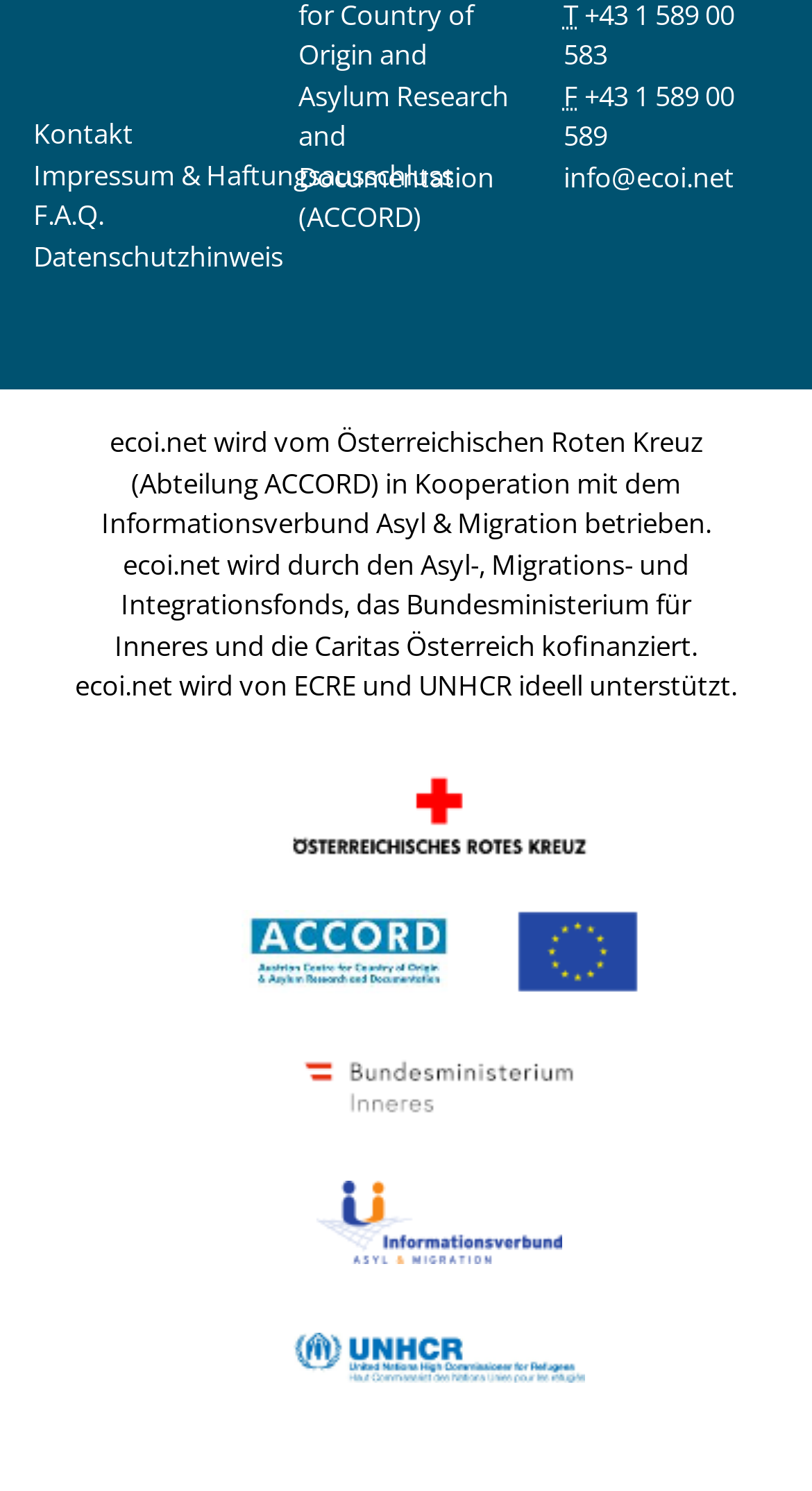Please determine the bounding box coordinates of the element to click in order to execute the following instruction: "go to F.A.Q. page". The coordinates should be four float numbers between 0 and 1, specified as [left, top, right, bottom].

[0.041, 0.131, 0.128, 0.157]